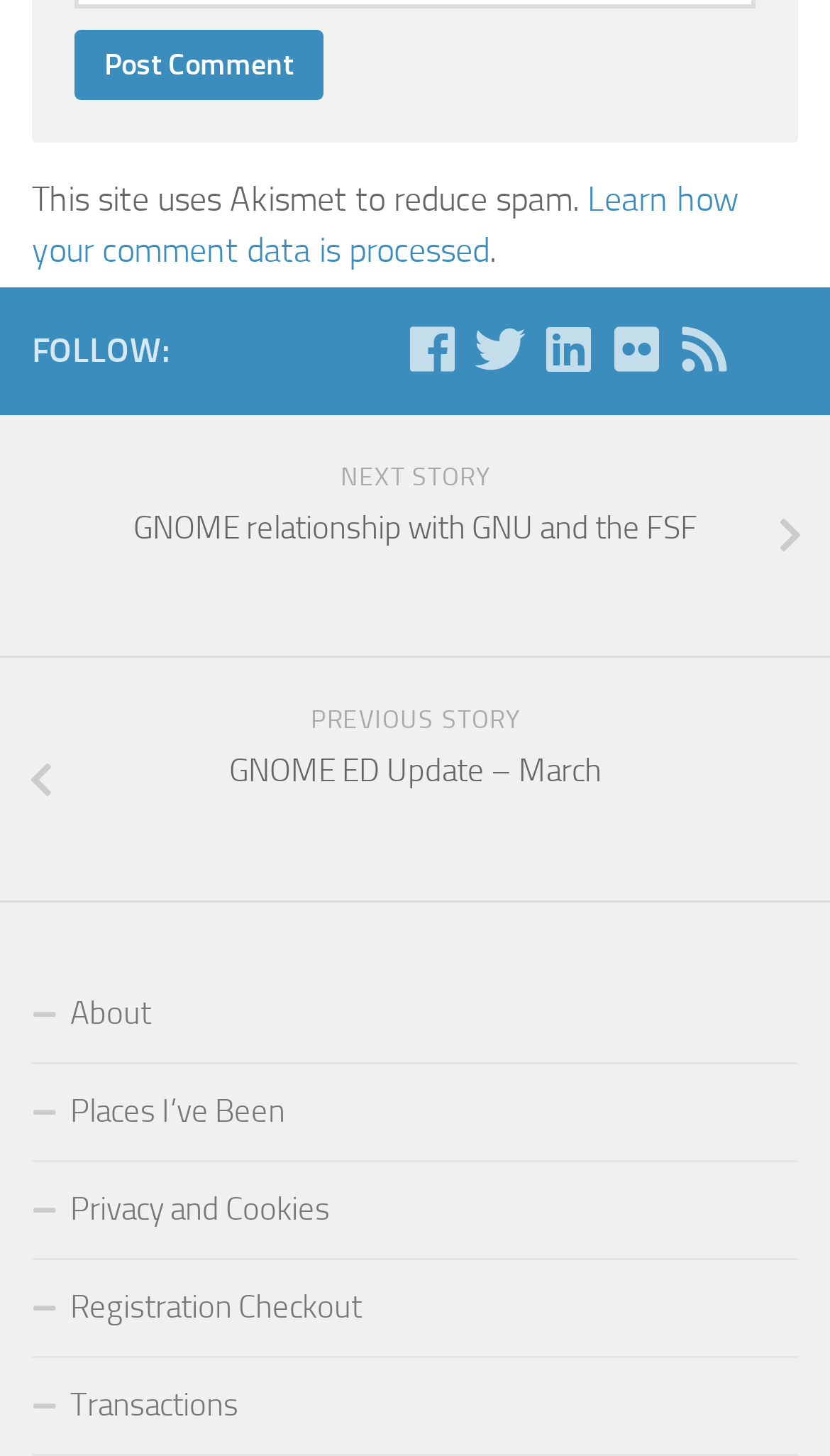Pinpoint the bounding box coordinates of the element that must be clicked to accomplish the following instruction: "Post a comment". The coordinates should be in the format of four float numbers between 0 and 1, i.e., [left, top, right, bottom].

[0.09, 0.02, 0.39, 0.068]